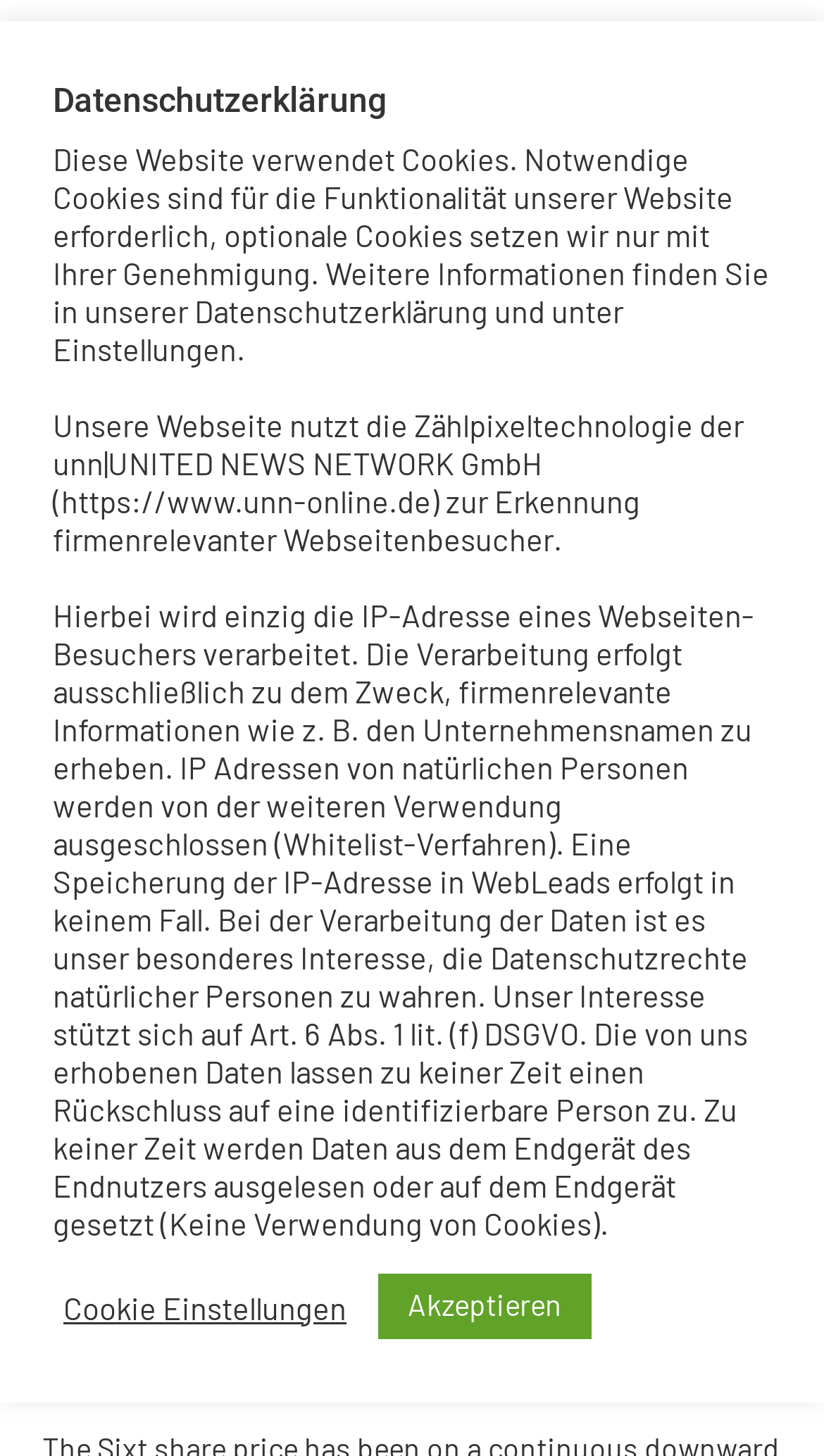Identify the webpage's primary heading and generate its text.

Sixt with large investment in own vehicle fleet